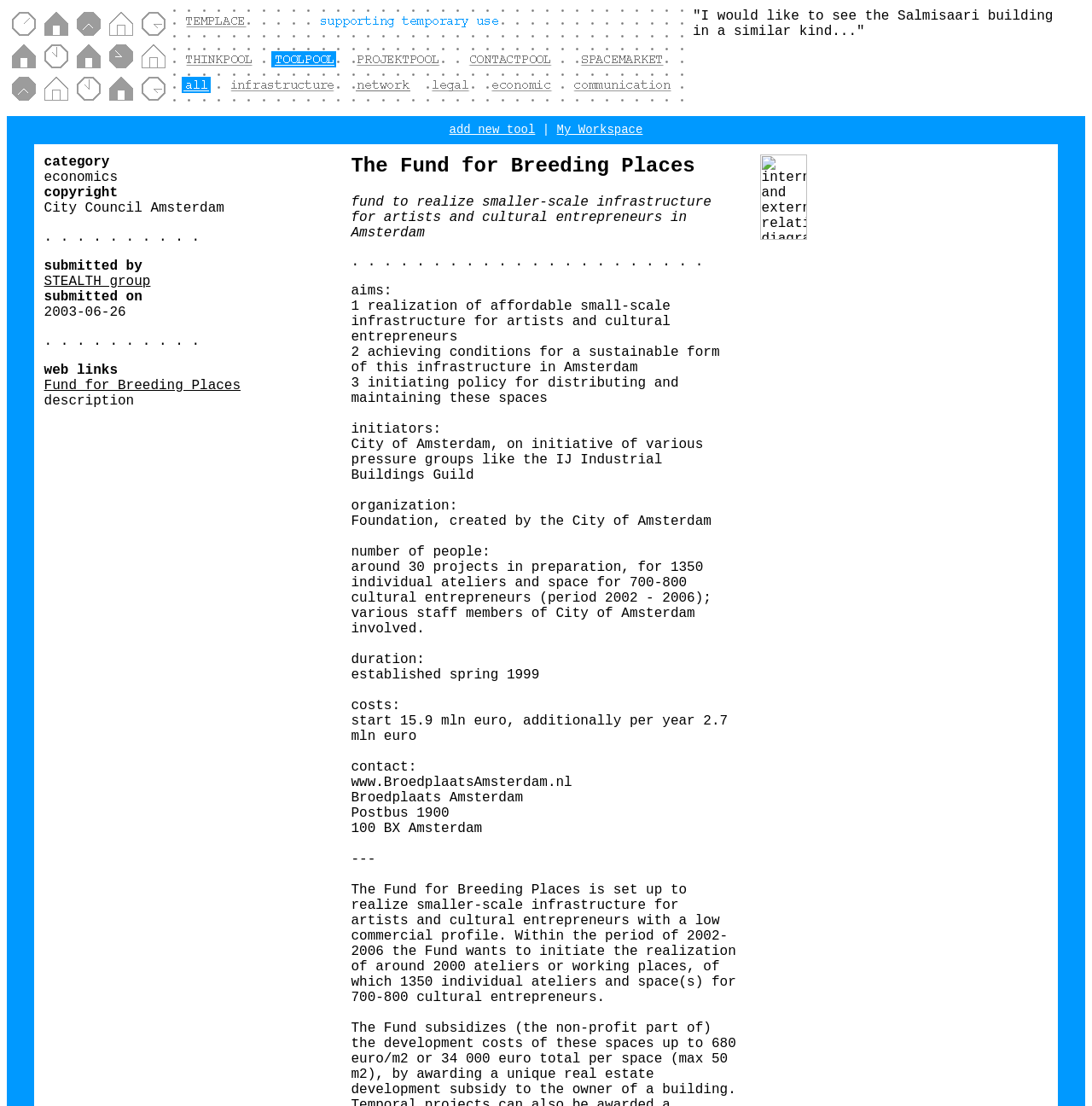Offer an extensive depiction of the webpage and its key elements.

The webpage is about "The Fund for Breeding Places", a foundation that aims to provide infrastructure for artists and cultural entrepreneurs with a low commercial profile. 

At the top of the page, there is a row of five small images, followed by another row of five small images below them. To the right of these images, there is a large image that spans almost the entire width of the page. 

Below these images, there is a section with a heading "The Fund for Breeding Places" and a paragraph of text that describes the fund's goals and objectives. The text is divided into several sections, including "achieving conditions for a sustainable form of this infrastructure in Amsterdam", "initiating policy for distributing and maintaining these spaces", and "initiators". 

Further down the page, there are sections that provide more information about the fund, including its organization, number of people involved, duration, costs, and contact details. There is also a link to an "internal and external relations diagram" that is accompanied by a small image. 

Throughout the page, there are several links to other pages or websites, including "add new tool", "My Workspace", "STEALTH group", and "Fund for Breeding Places".